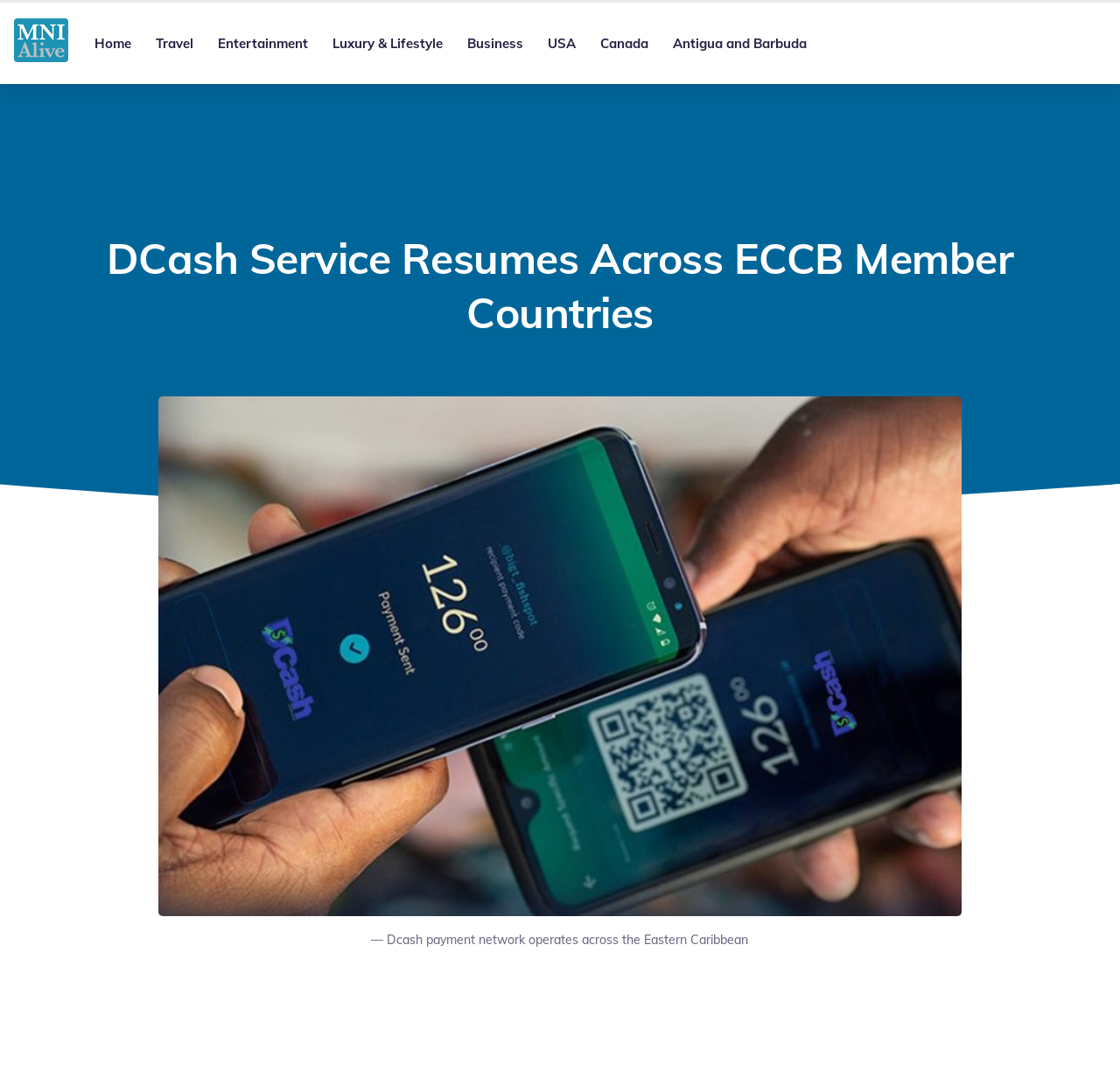Locate the bounding box coordinates of the area where you should click to accomplish the instruction: "Explore Antigua and Barbuda".

[0.59, 0.025, 0.731, 0.055]